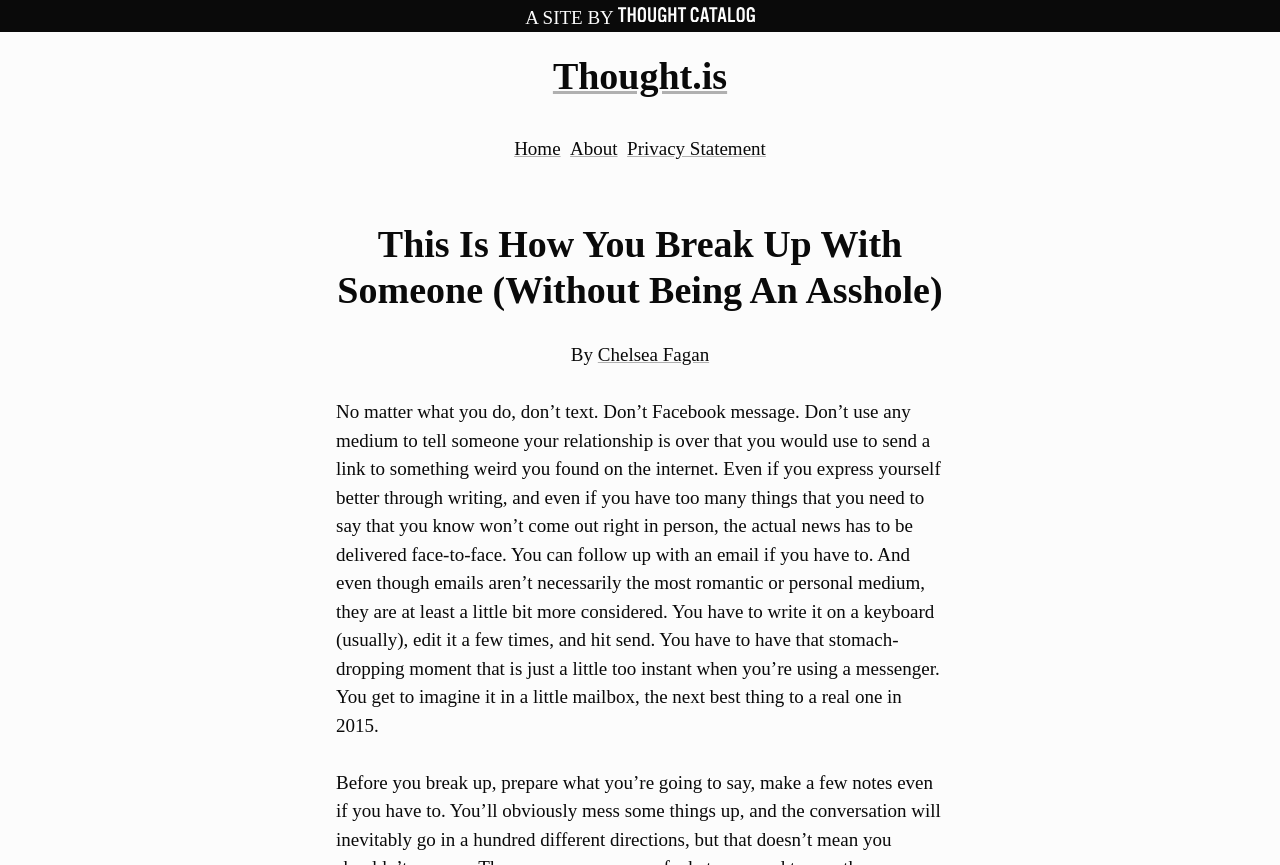Based on the image, please respond to the question with as much detail as possible:
What is the name of the website?

I determined the answer by looking at the top-left corner of the webpage, where it says 'A SITE BY' followed by a link to 'Thought Catalog' and another link to 'Thought.is', which suggests that 'Thought.is' is the name of the website.